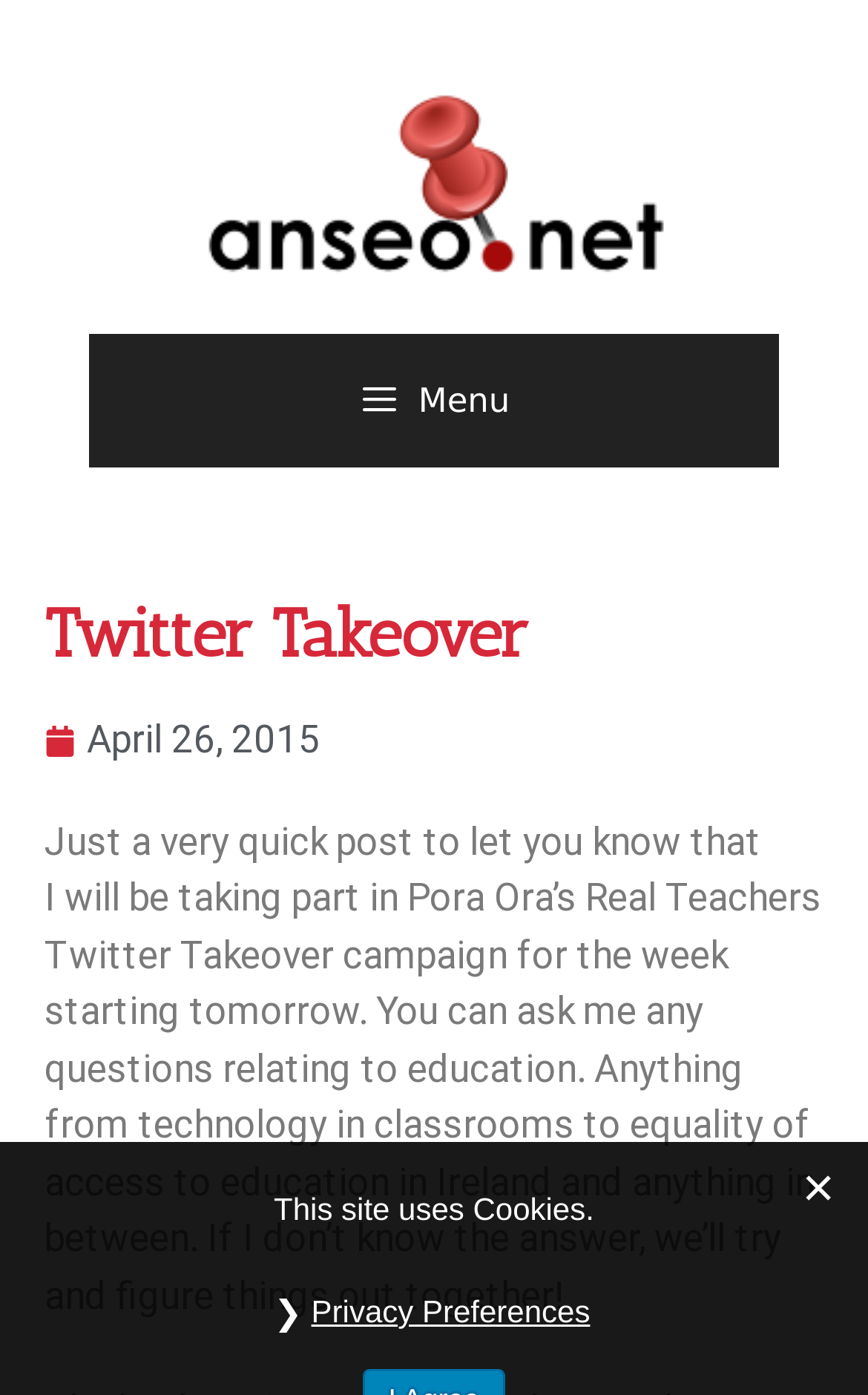What is the topic of the questions that can be asked during the Twitter Takeover campaign?
Please interpret the details in the image and answer the question thoroughly.

The topic of the questions that can be asked during the Twitter Takeover campaign can be inferred from the text content of the webpage, which states that questions related to education, including technology in classrooms and equality of access to education in Ireland, can be asked.